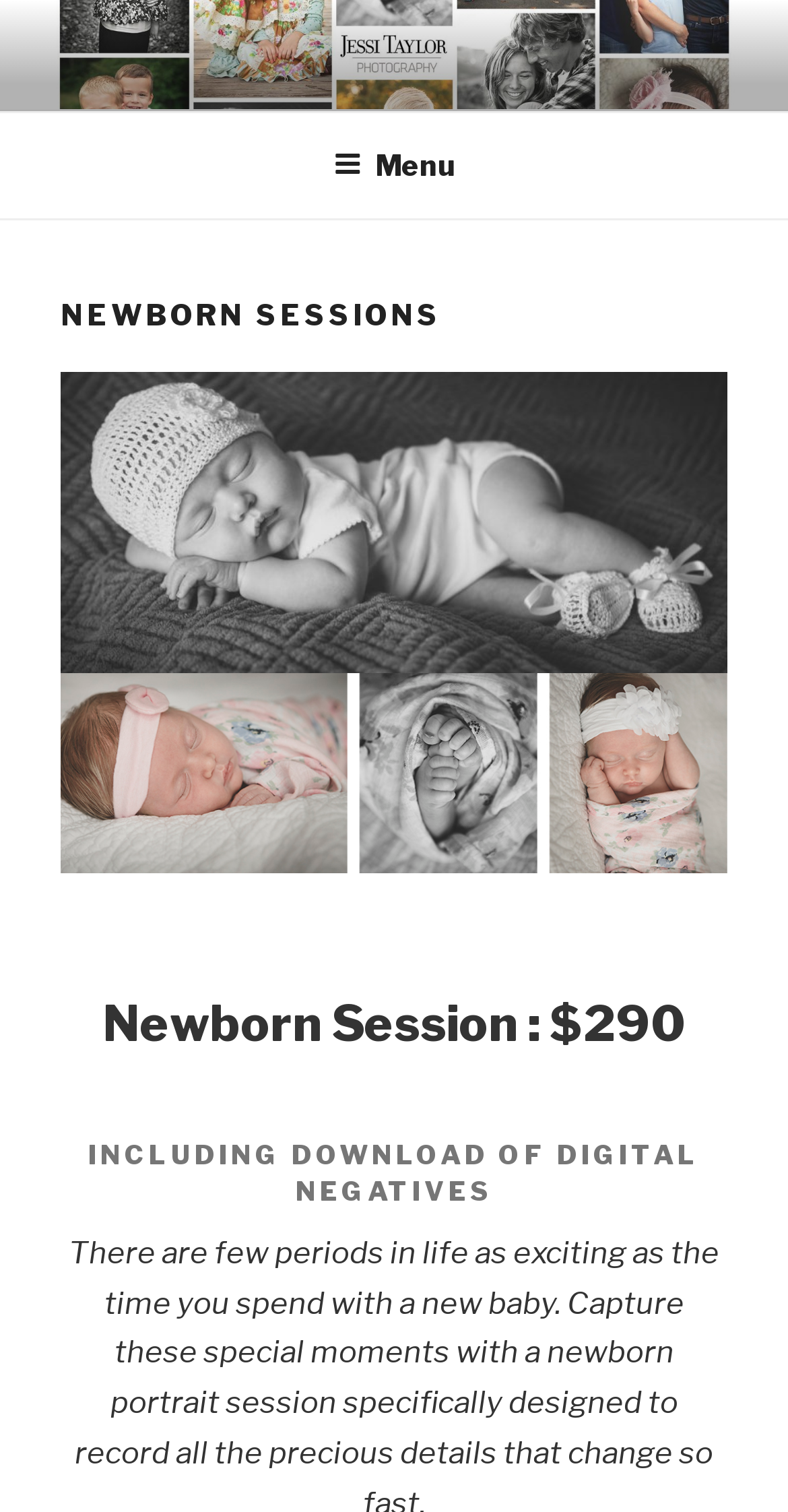How many links are there in the top section?
Using the details from the image, give an elaborate explanation to answer the question.

I counted the number of links in the top section by looking at the elements below the top menu. I found two links, one below the other.